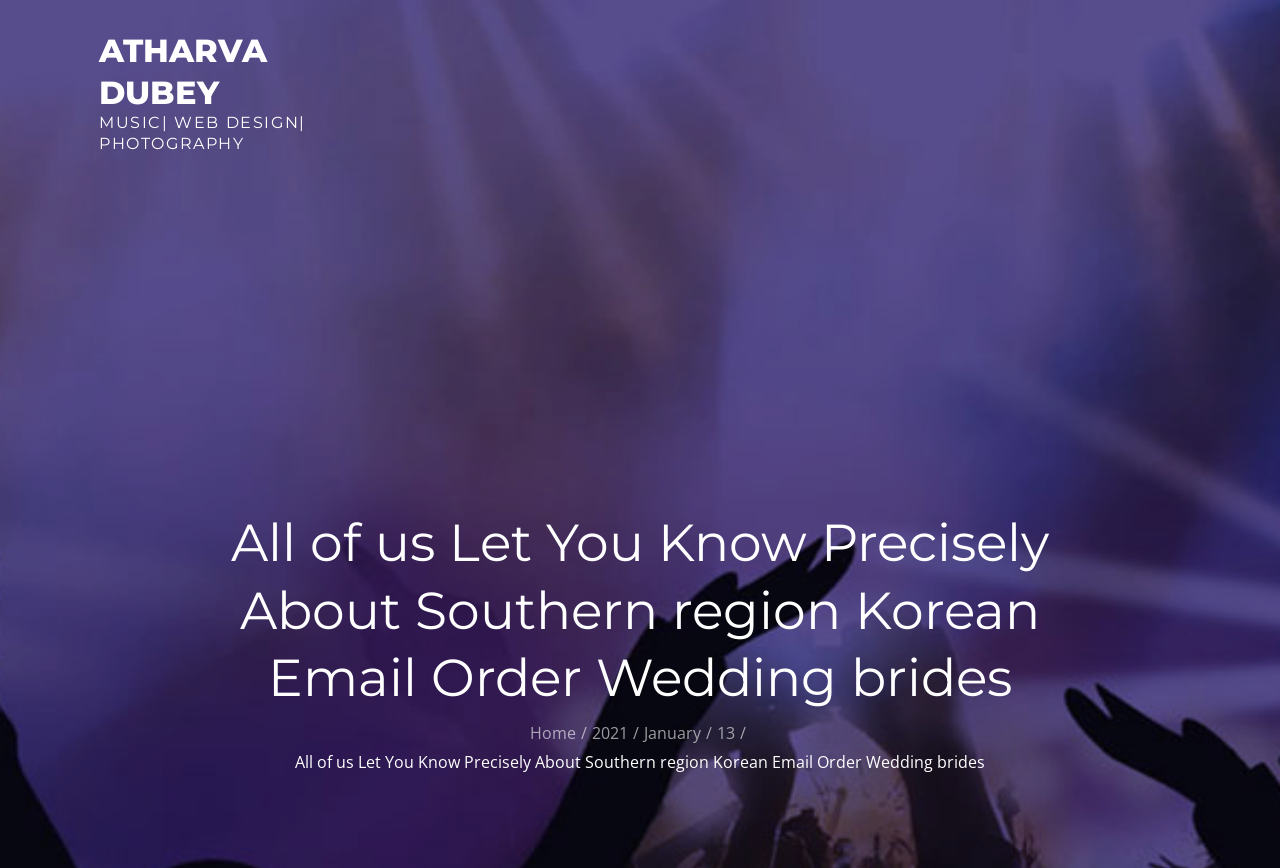From the image, can you give a detailed response to the question below:
What is the author's name?

I found the author's name by looking at the link at the top of the page, which says 'ATHARVA DUBEY'. This suggests that Atharva Dubey is the author of the webpage.